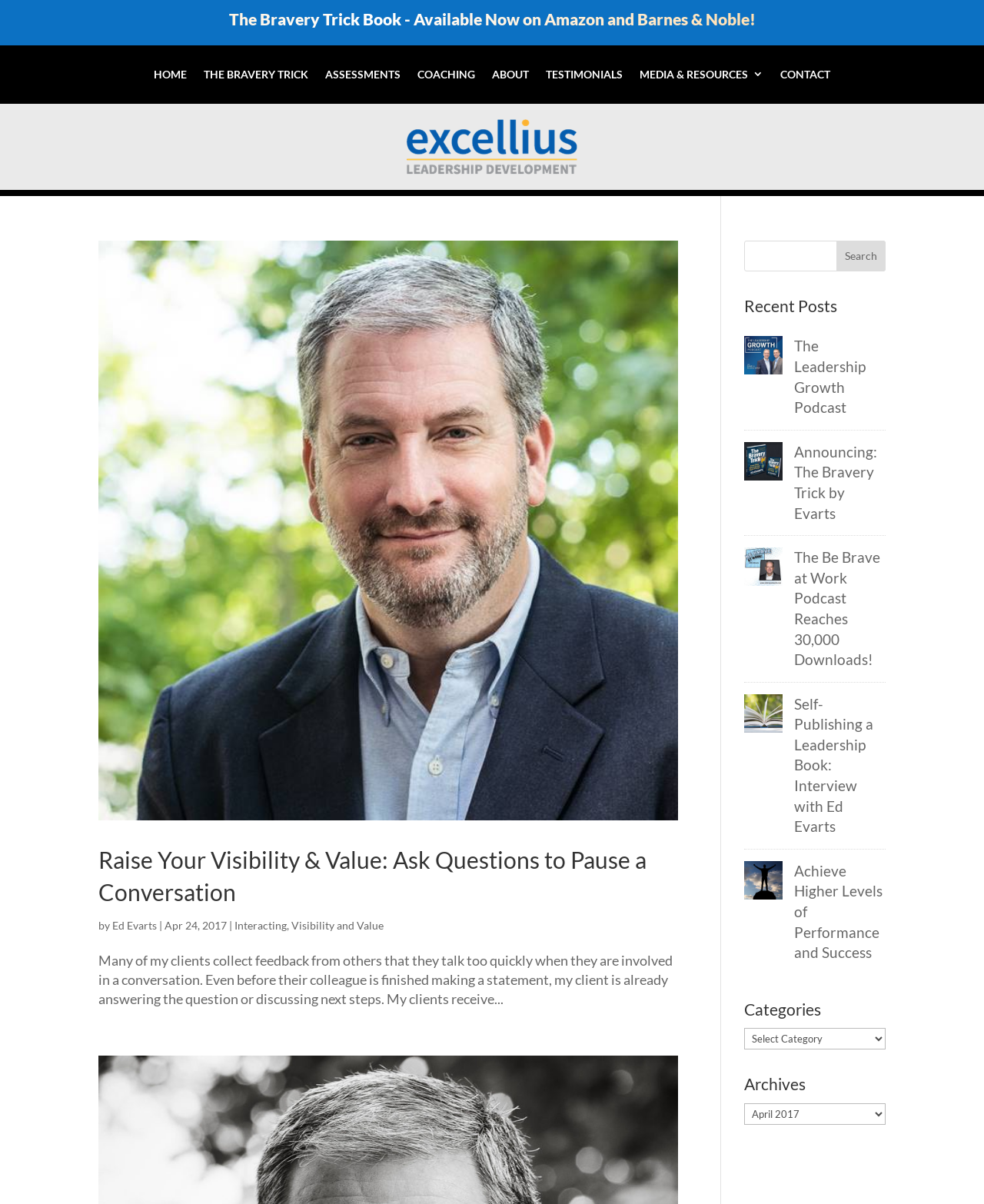Please find the bounding box coordinates of the element that needs to be clicked to perform the following instruction: "Read the article 'Raise Your Visibility & Value: Ask Questions to Pause a Conversation'". The bounding box coordinates should be four float numbers between 0 and 1, represented as [left, top, right, bottom].

[0.1, 0.2, 0.689, 0.681]